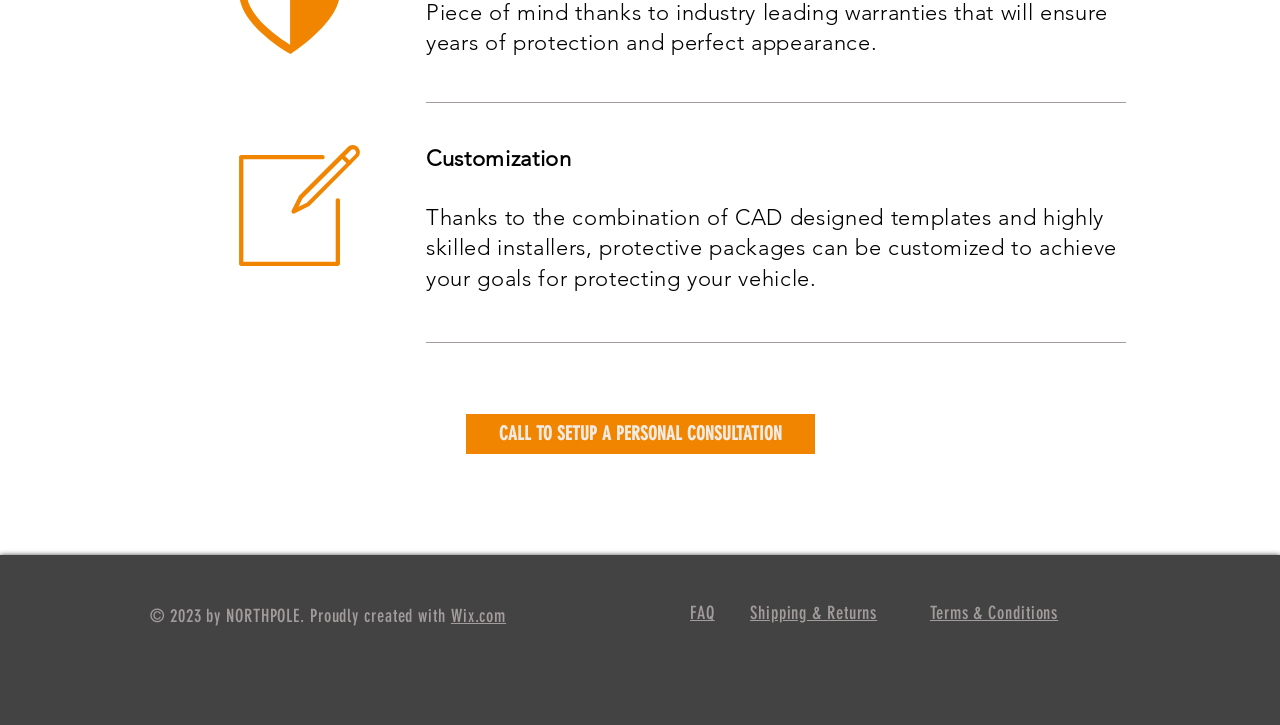What are the three links at the bottom of the webpage?
Answer the question with just one word or phrase using the image.

FAQ, Shipping & Returns, Terms & Conditions